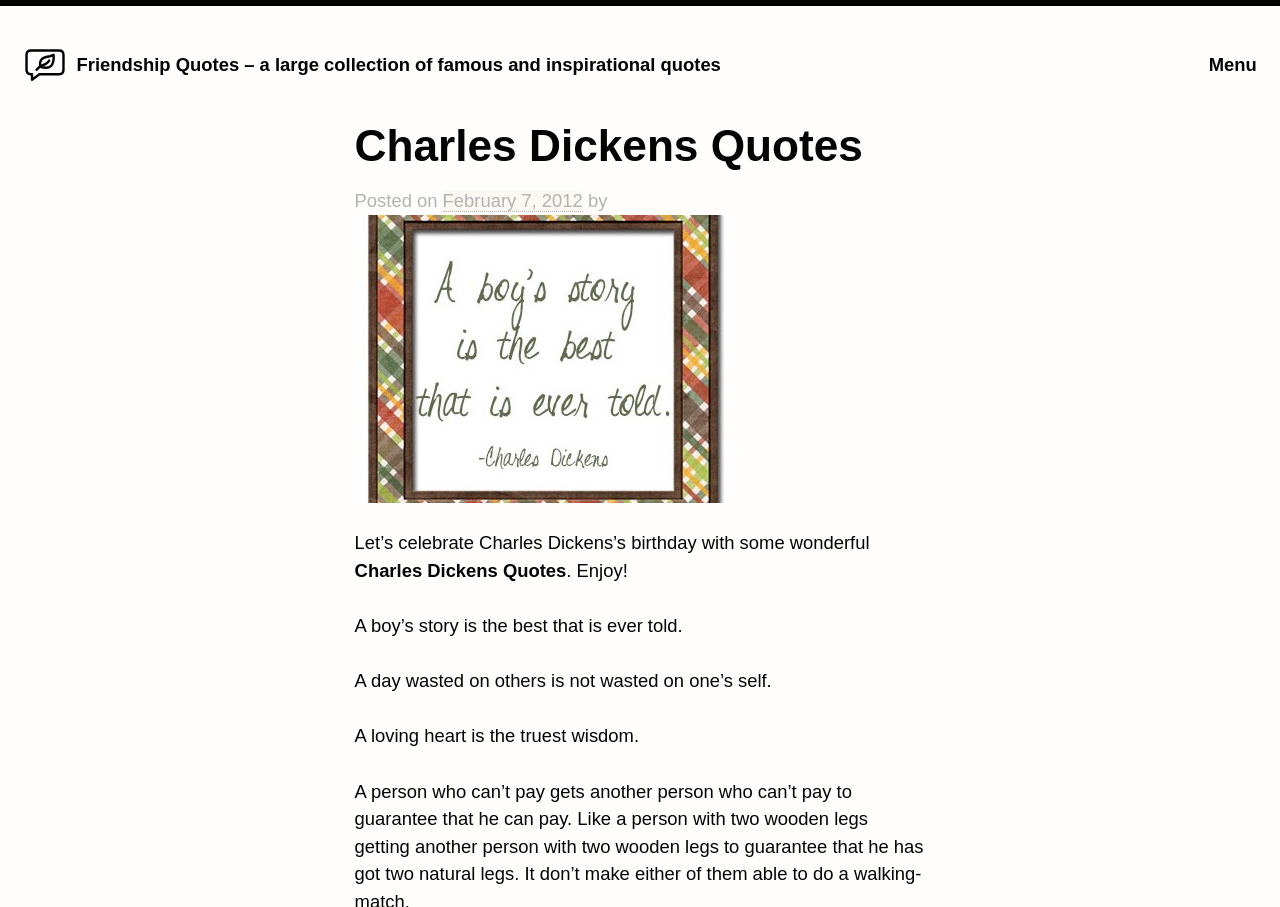Based on the element description February 7, 2012February 7, 2012, identify the bounding box of the UI element in the given webpage screenshot. The coordinates should be in the format (top-left x, top-left y, bottom-right x, bottom-right y) and must be between 0 and 1.

[0.346, 0.209, 0.455, 0.233]